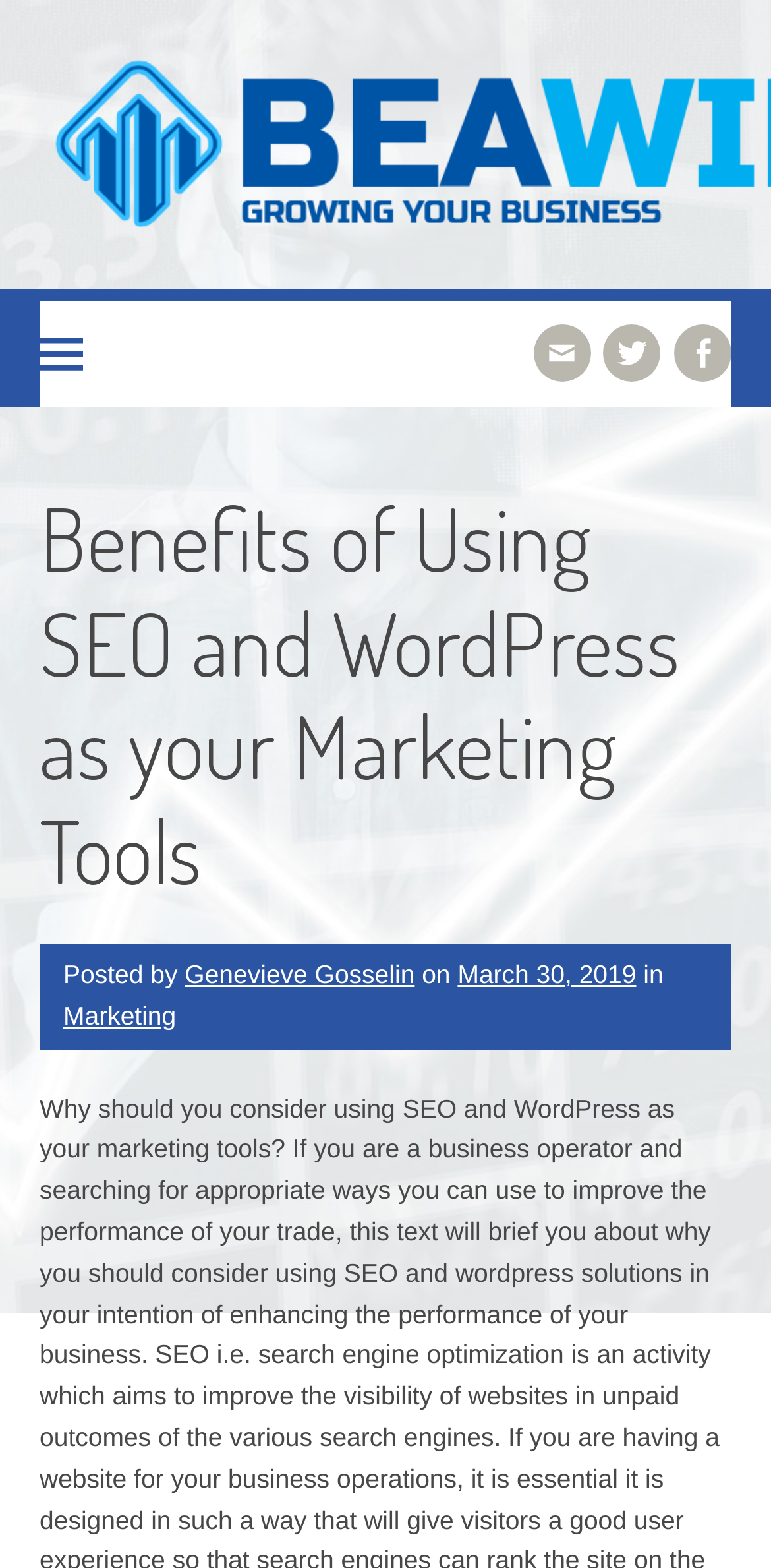Please respond to the question with a concise word or phrase:
What is the category of the article?

Marketing